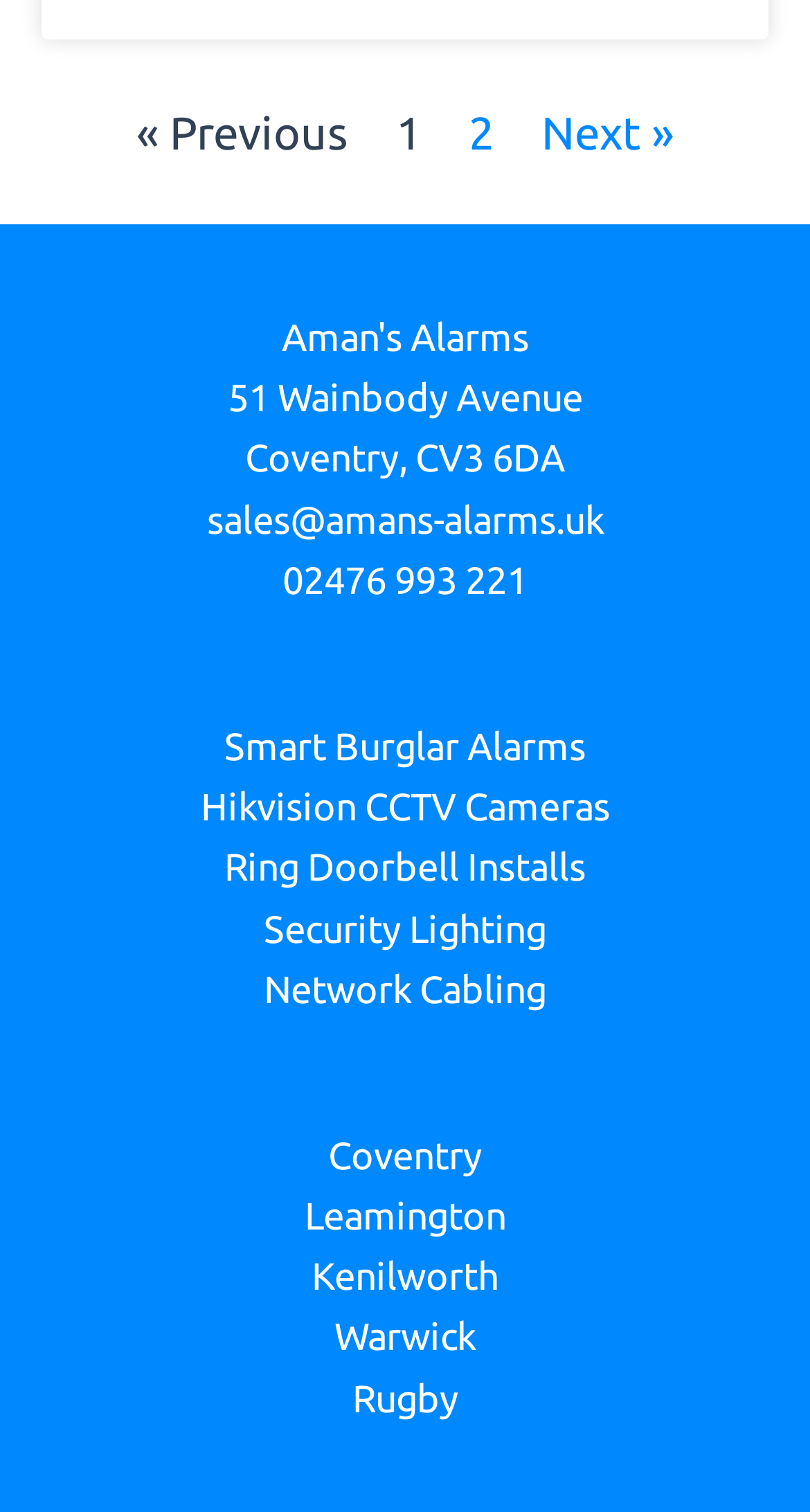Determine the bounding box coordinates for the clickable element to execute this instruction: "view Coventry page". Provide the coordinates as four float numbers between 0 and 1, i.e., [left, top, right, bottom].

[0.405, 0.75, 0.595, 0.777]